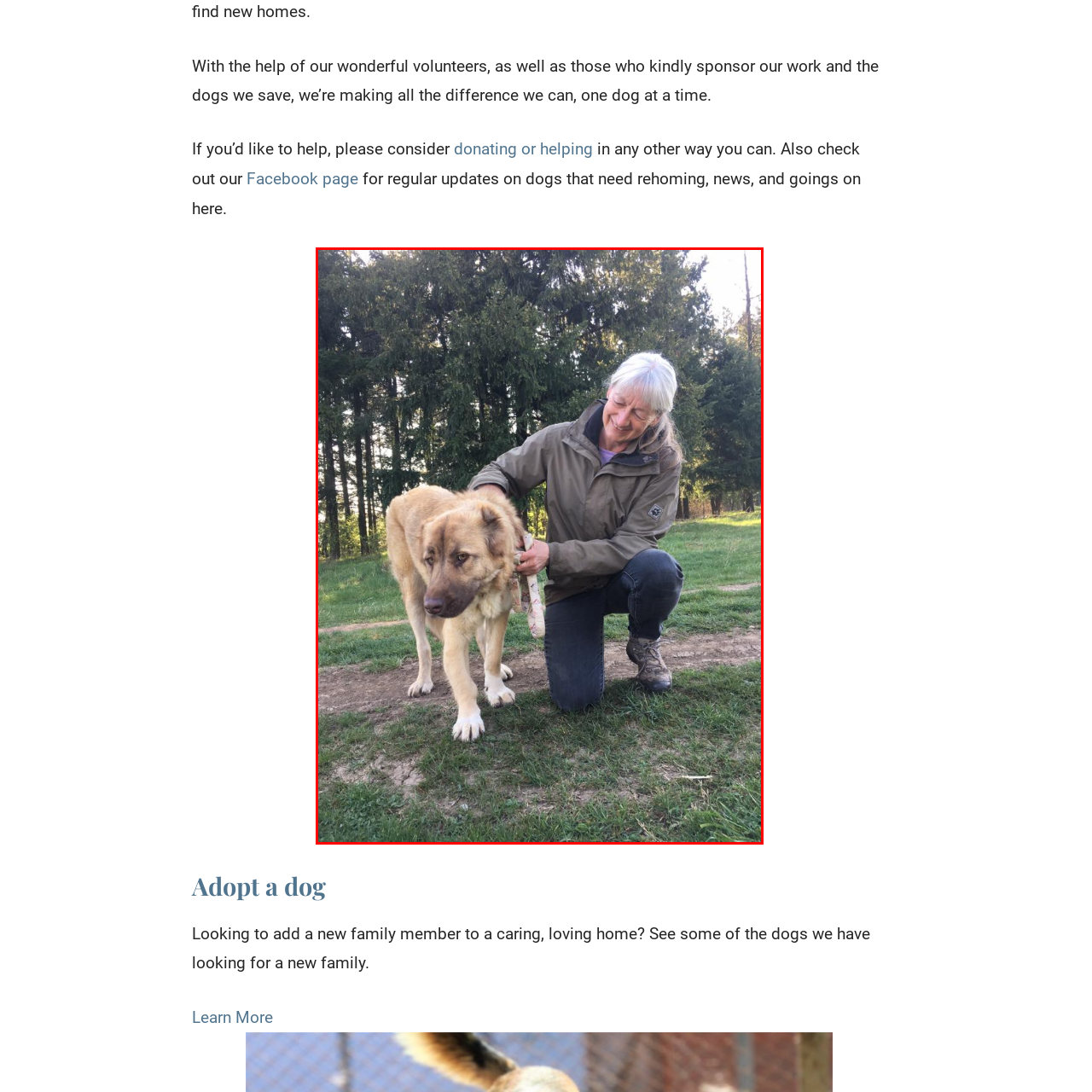Generate a detailed caption for the image within the red outlined area.

In a serene outdoor setting, a woman with long gray hair kneels beside a gentle-looking dog, providing care and attention. The woman, dressed in a casual jacket and jeans, appears focused and warm-hearted as she interacts with the dog, which has a soft golden coat and expressive brown eyes. The surrounding landscape features lush green grass and tall trees in the background, creating a peaceful atmosphere. This heartwarming moment signifies the commitment of volunteers dedicated to saving and rehoming dogs, emphasizing the joy and companionship that pets can bring to loving families. Through such efforts, these volunteers play a crucial role in making a difference, showcasing the importance of caring for animals in need.